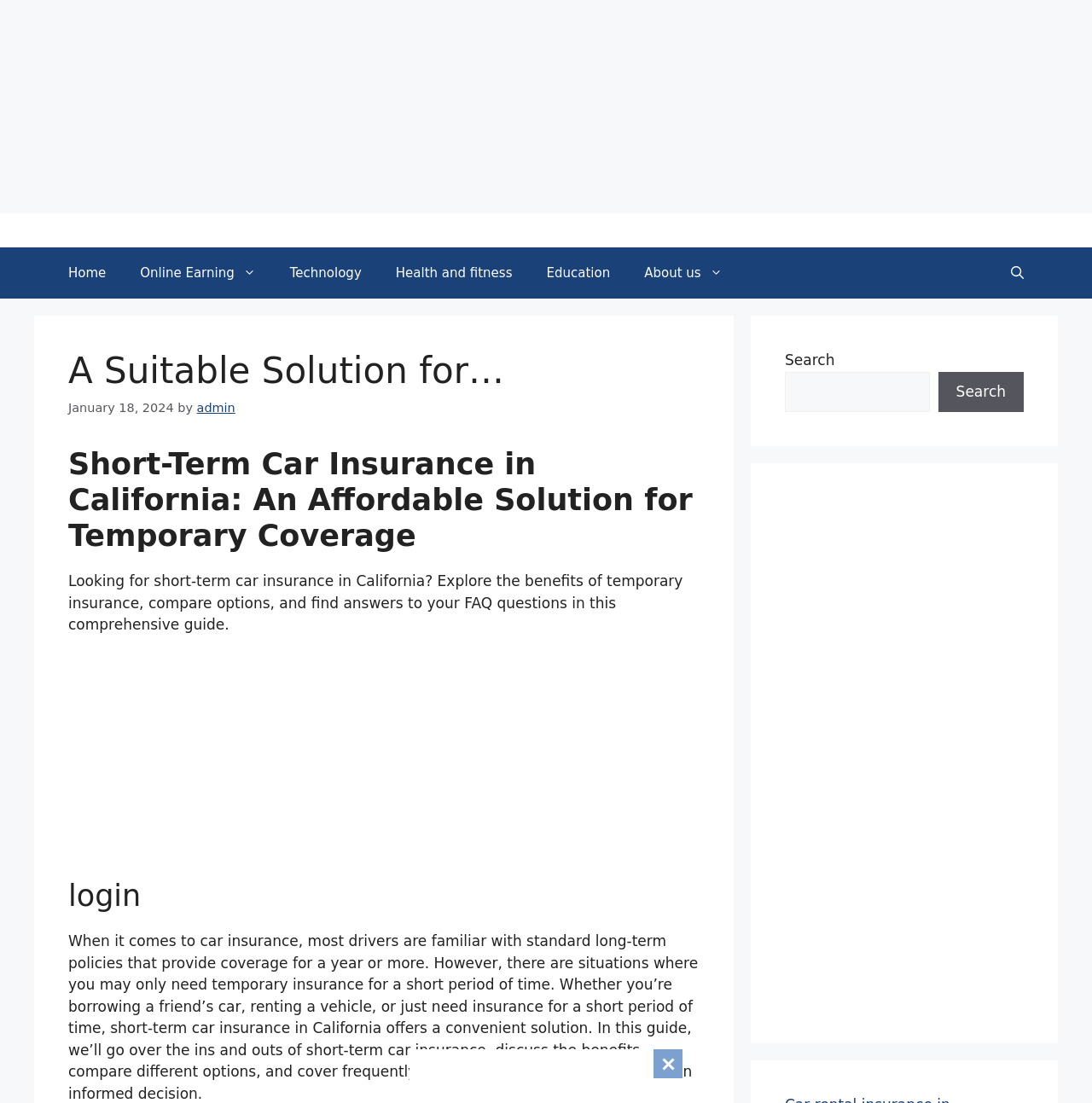Is there a search function available on the webpage?
Using the information from the image, give a concise answer in one word or a short phrase.

Yes